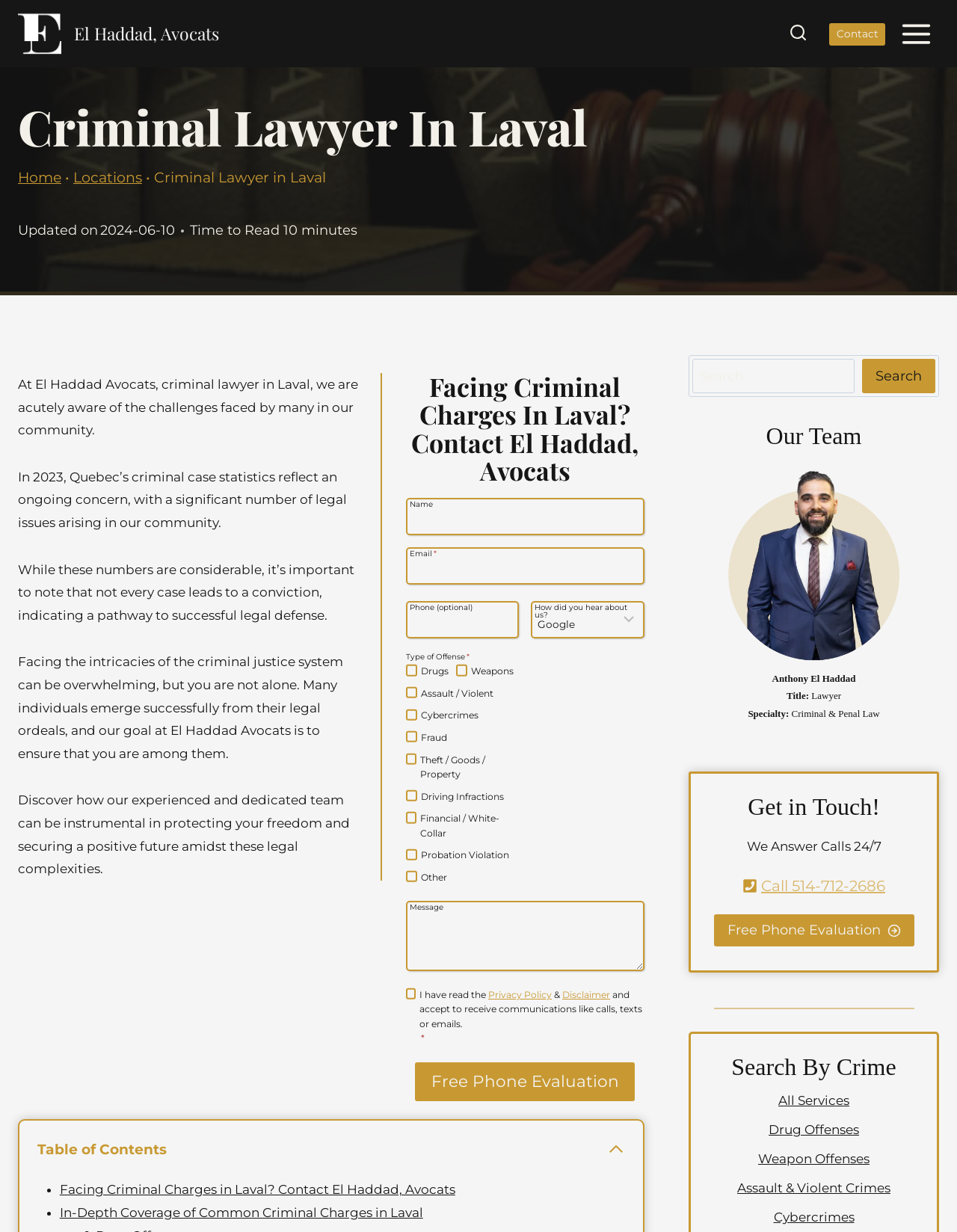What is the purpose of the 'Type of Offense' section?
From the details in the image, provide a complete and detailed answer to the question.

The 'Type of Offense' section is a group of checkboxes that allows users to select the type of criminal charge they are facing, such as drugs, weapons, or assault. This information is likely used to provide more tailored legal guidance or representation.